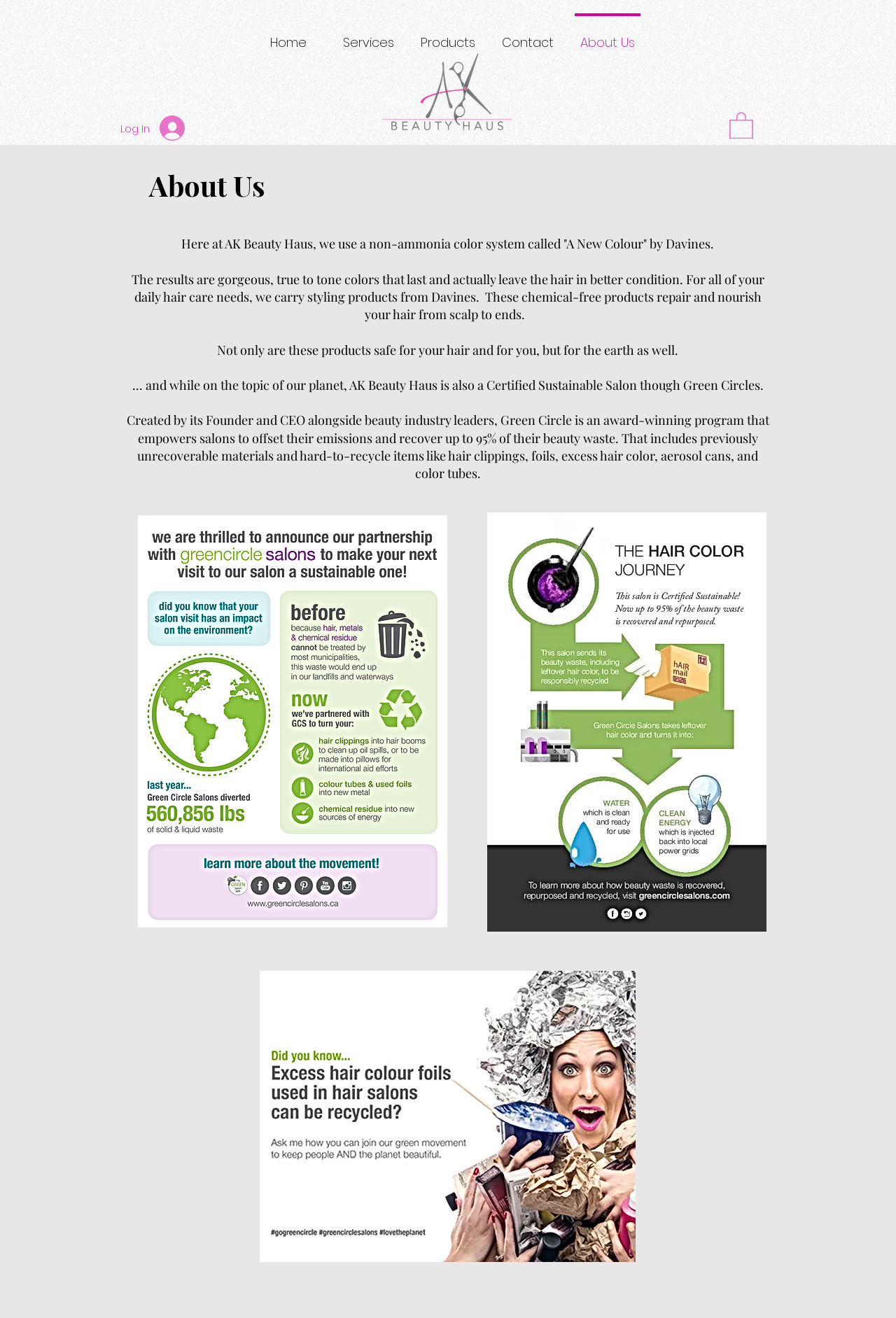Based on the element description: "About Us", identify the bounding box coordinates for this UI element. The coordinates must be four float numbers between 0 and 1, listed as [left, top, right, bottom].

[0.634, 0.01, 0.723, 0.045]